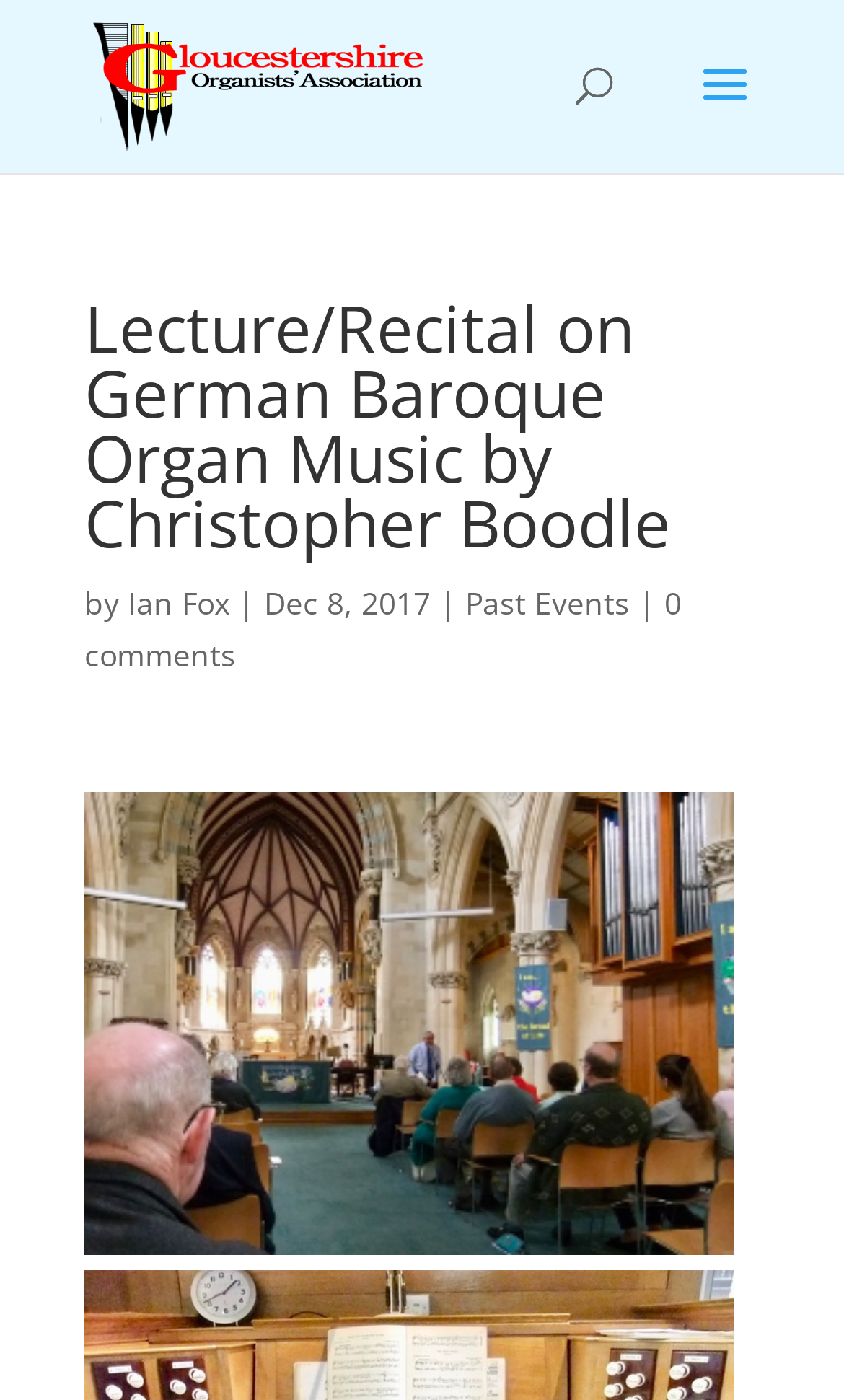Use the details in the image to answer the question thoroughly: 
What is the date of the event?

The question can be answered by looking at the StaticText element which contains the date 'Dec 8, 2017'. This date is likely to be the date of the event.